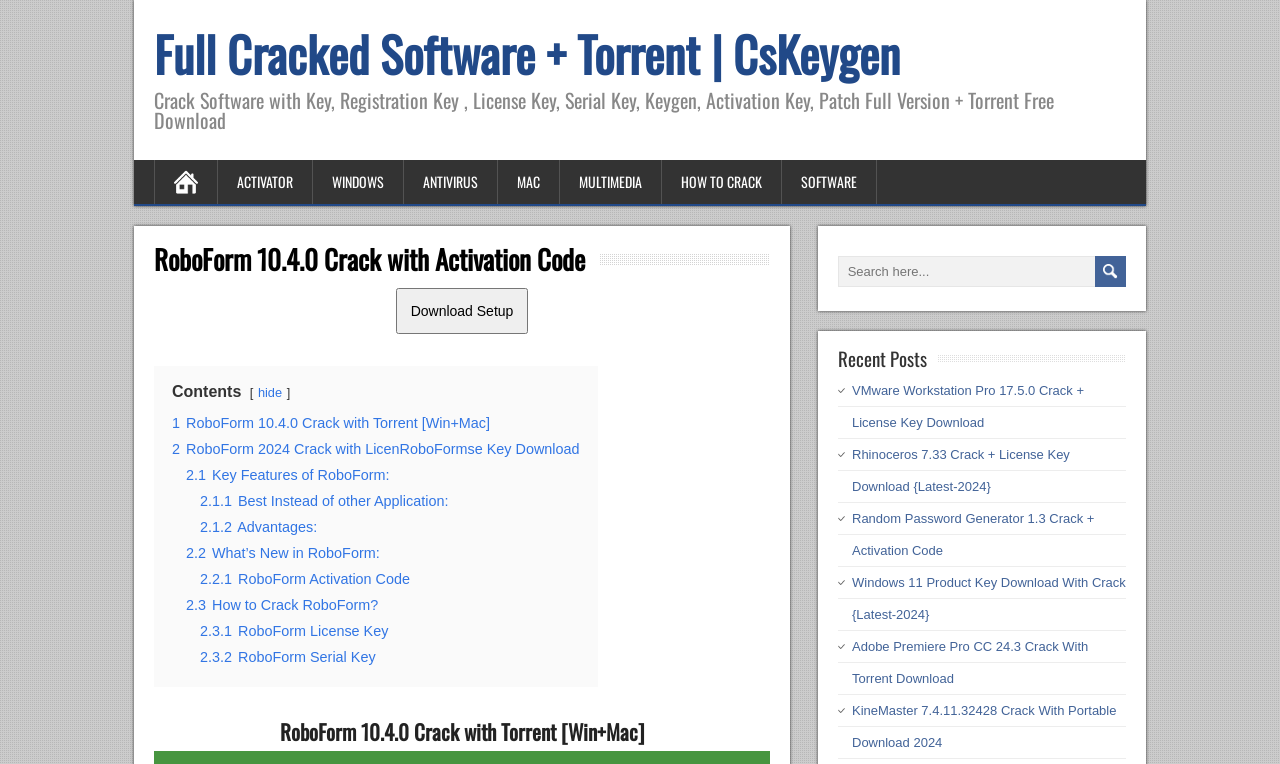Identify the bounding box coordinates of the area you need to click to perform the following instruction: "Check recent posts".

[0.655, 0.45, 0.724, 0.487]